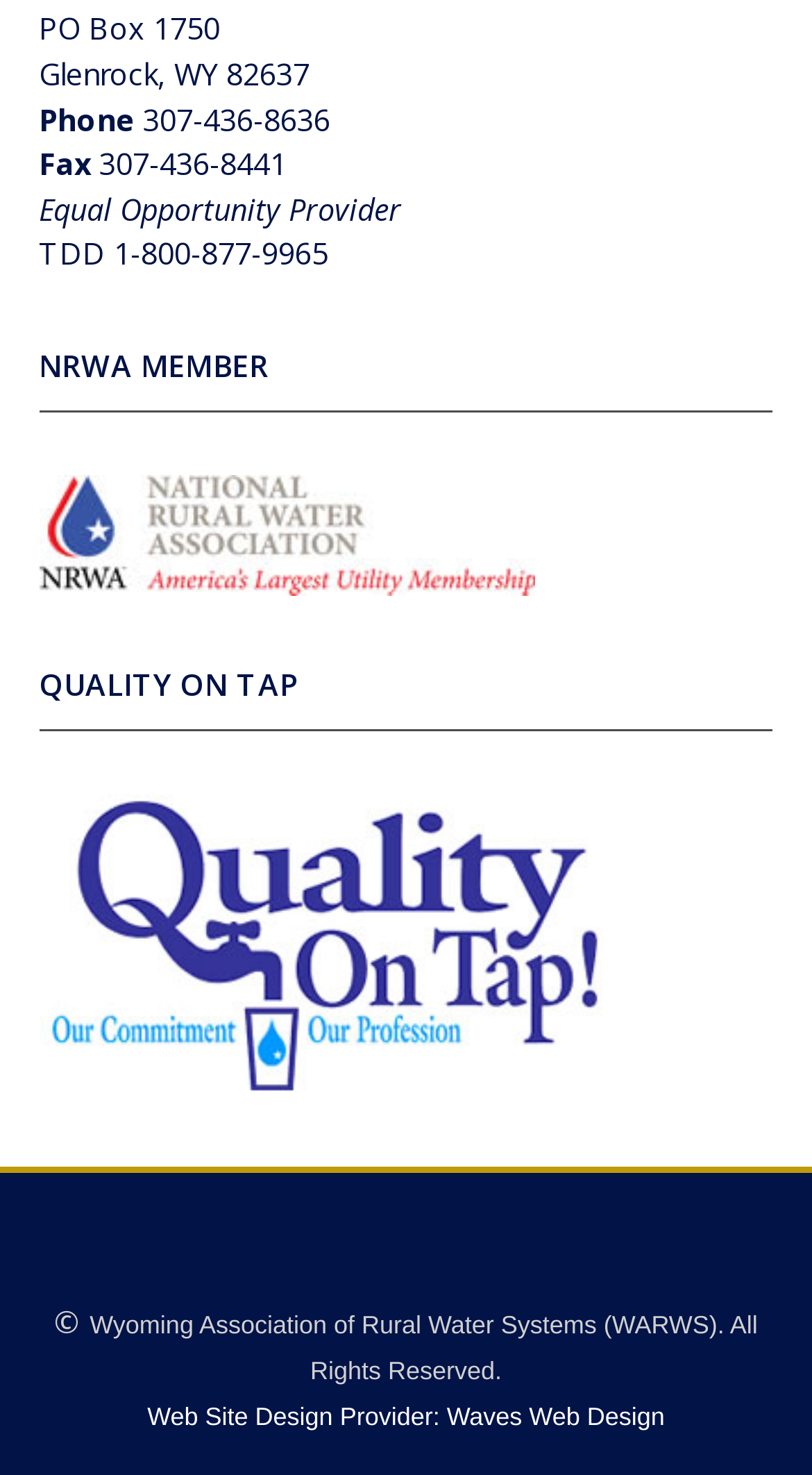What is the phone number of the organization?
Refer to the image and respond with a one-word or short-phrase answer.

307-436-8636